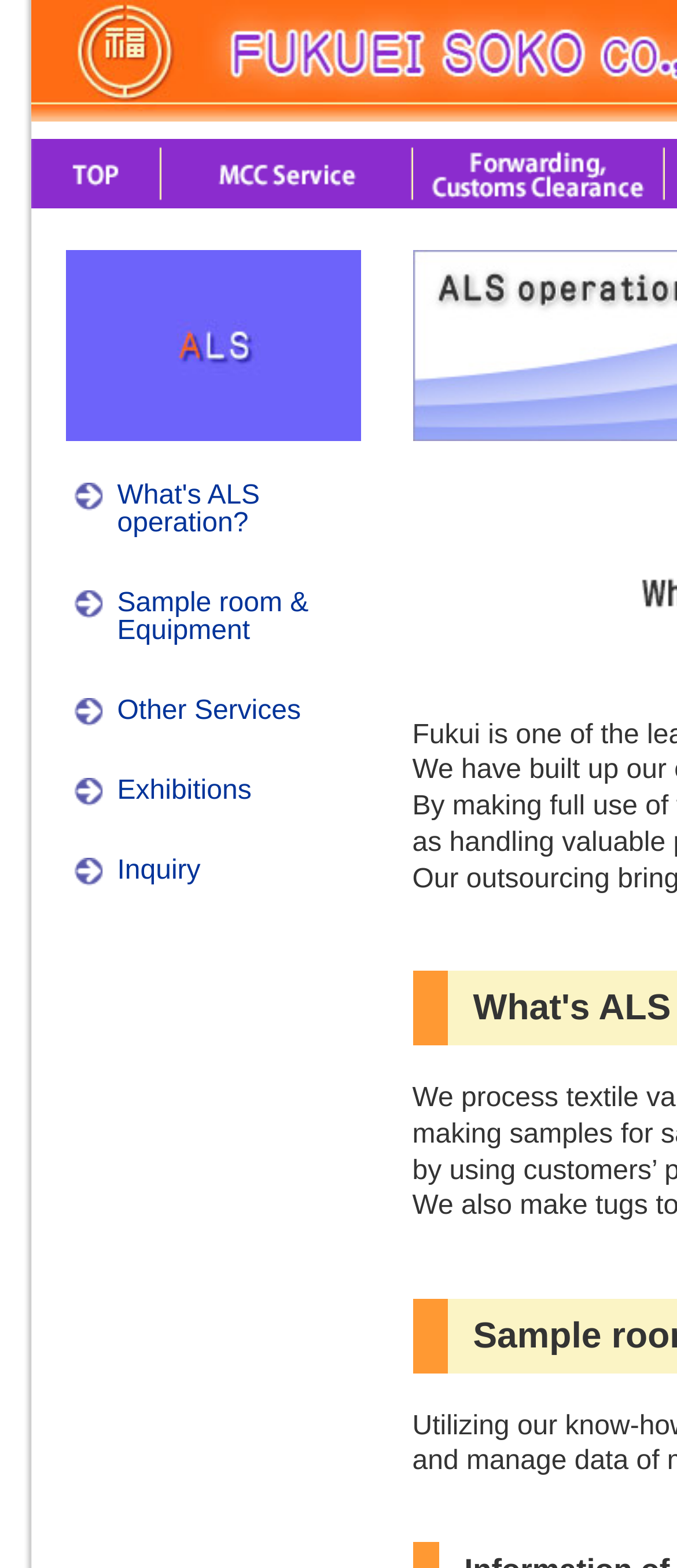Respond to the question below with a single word or phrase:
How many links are there under ALS?

5